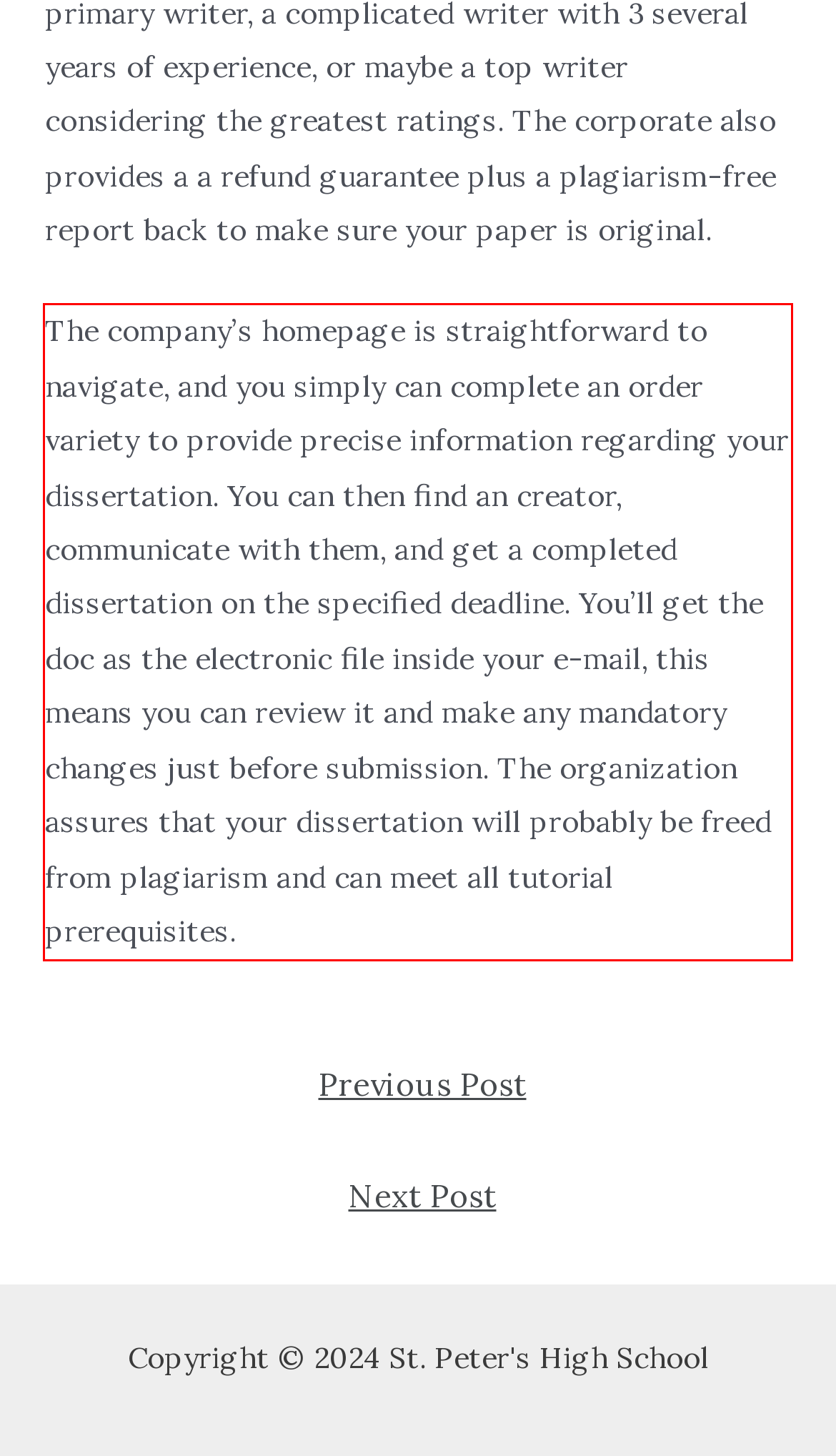Using the provided webpage screenshot, identify and read the text within the red rectangle bounding box.

The company’s homepage is straightforward to navigate, and you simply can complete an order variety to provide precise information regarding your dissertation. You can then find an creator, communicate with them, and get a completed dissertation on the specified deadline. You’ll get the doc as the electronic file inside your e-mail, this means you can review it and make any mandatory changes just before submission. The organization assures that your dissertation will probably be freed from plagiarism and can meet all tutorial prerequisites.